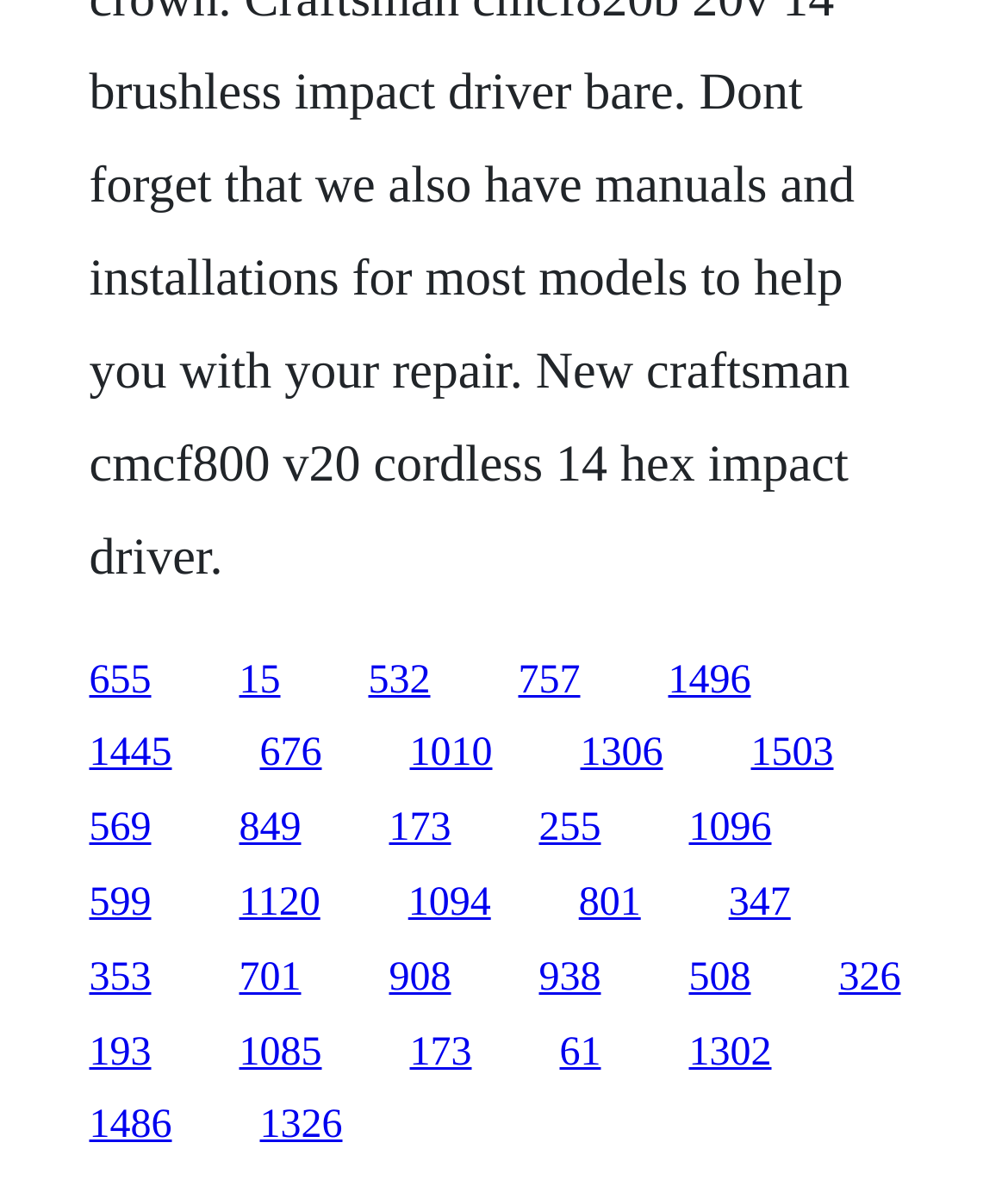Determine the bounding box coordinates of the region I should click to achieve the following instruction: "visit the page with id 676". Ensure the bounding box coordinates are four float numbers between 0 and 1, i.e., [left, top, right, bottom].

[0.258, 0.617, 0.319, 0.654]